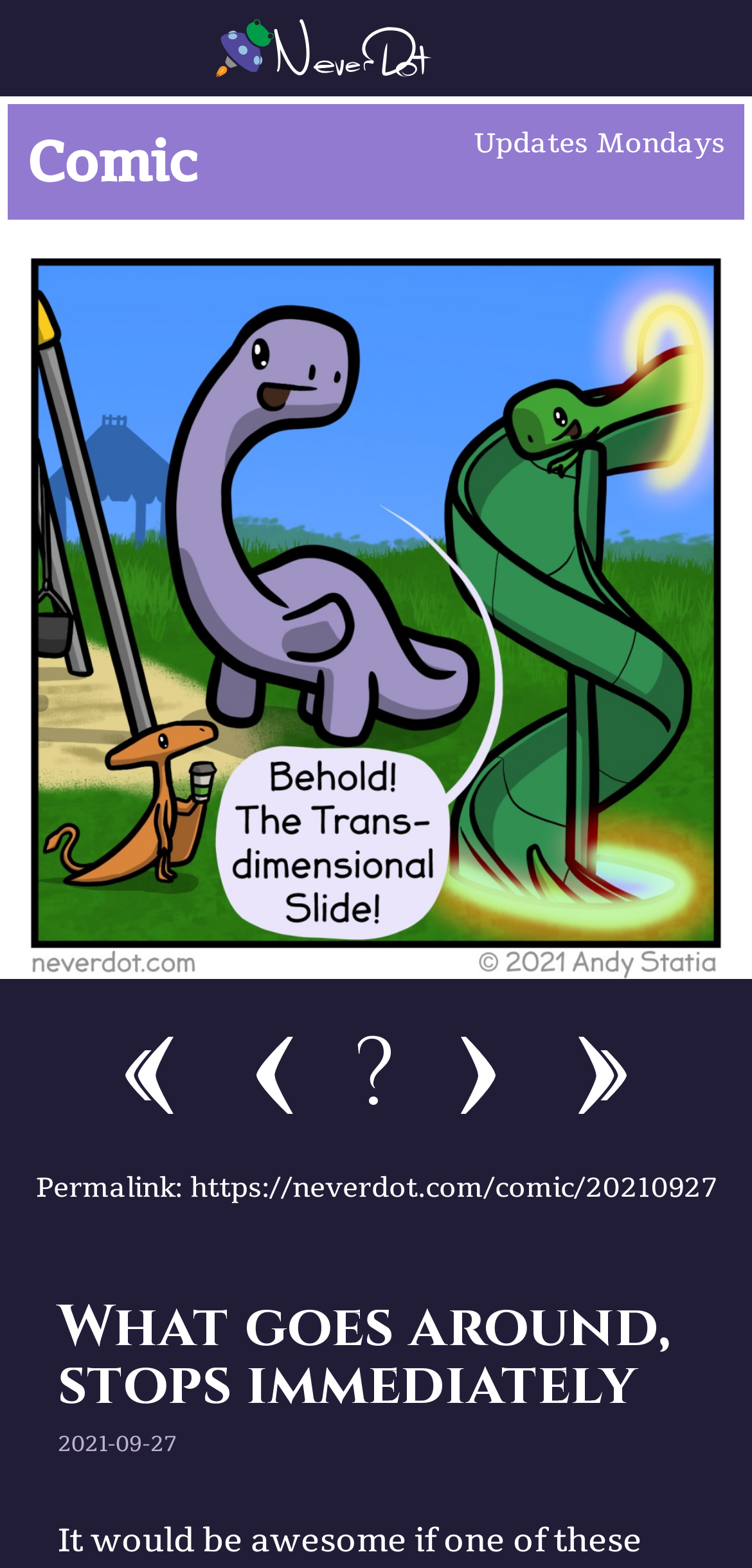What is the update schedule of the comic?
Please respond to the question with a detailed and thorough explanation.

The update schedule of the comic can be found in a link element at the top of the webpage, which says 'Comic Updates Mondays'.